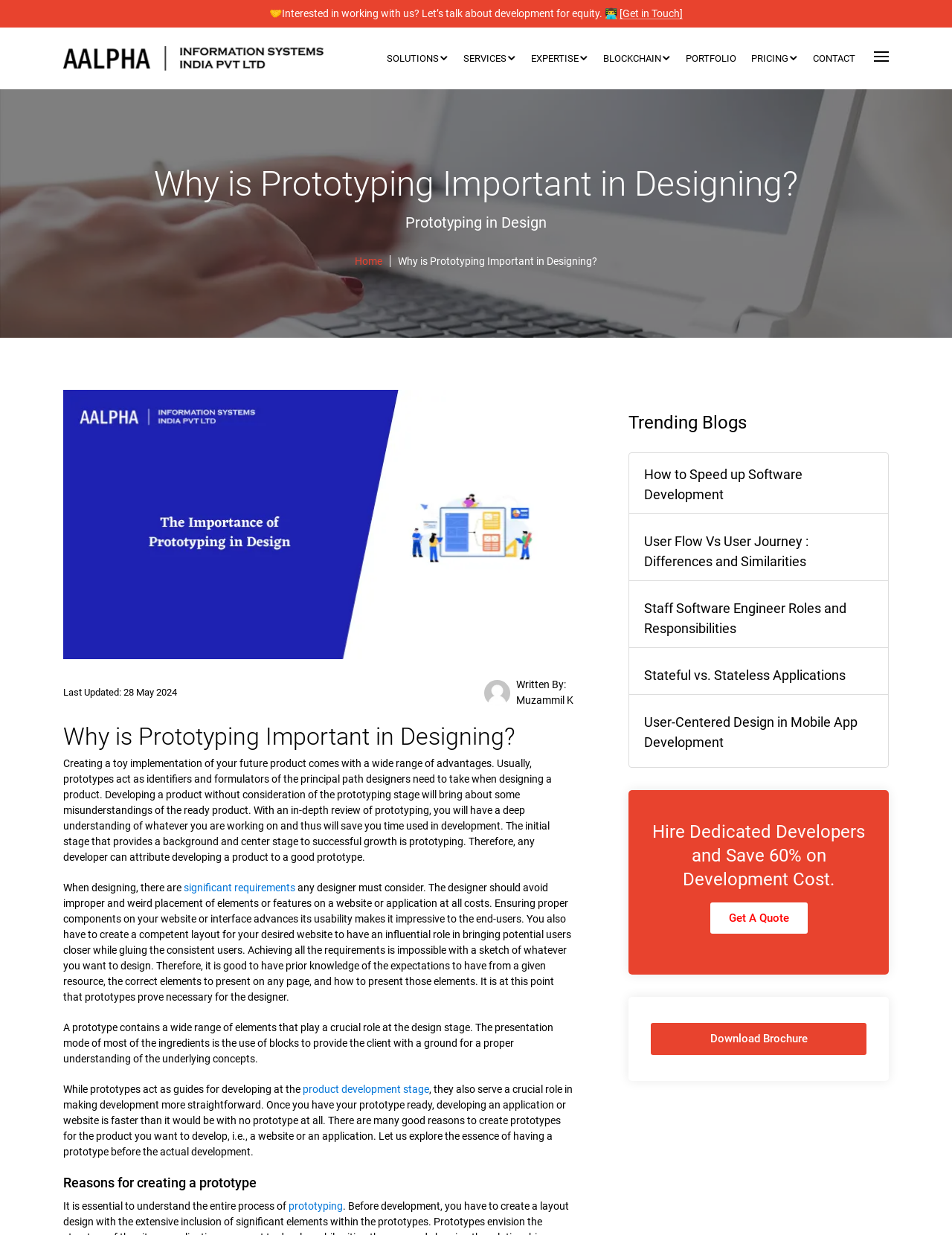What is the role of prototypes in the design stage?
Use the information from the image to give a detailed answer to the question.

Prototypes act as guides for developing at the product development stage, making development more straightforward. They also serve a crucial role in making development more efficient and faster.